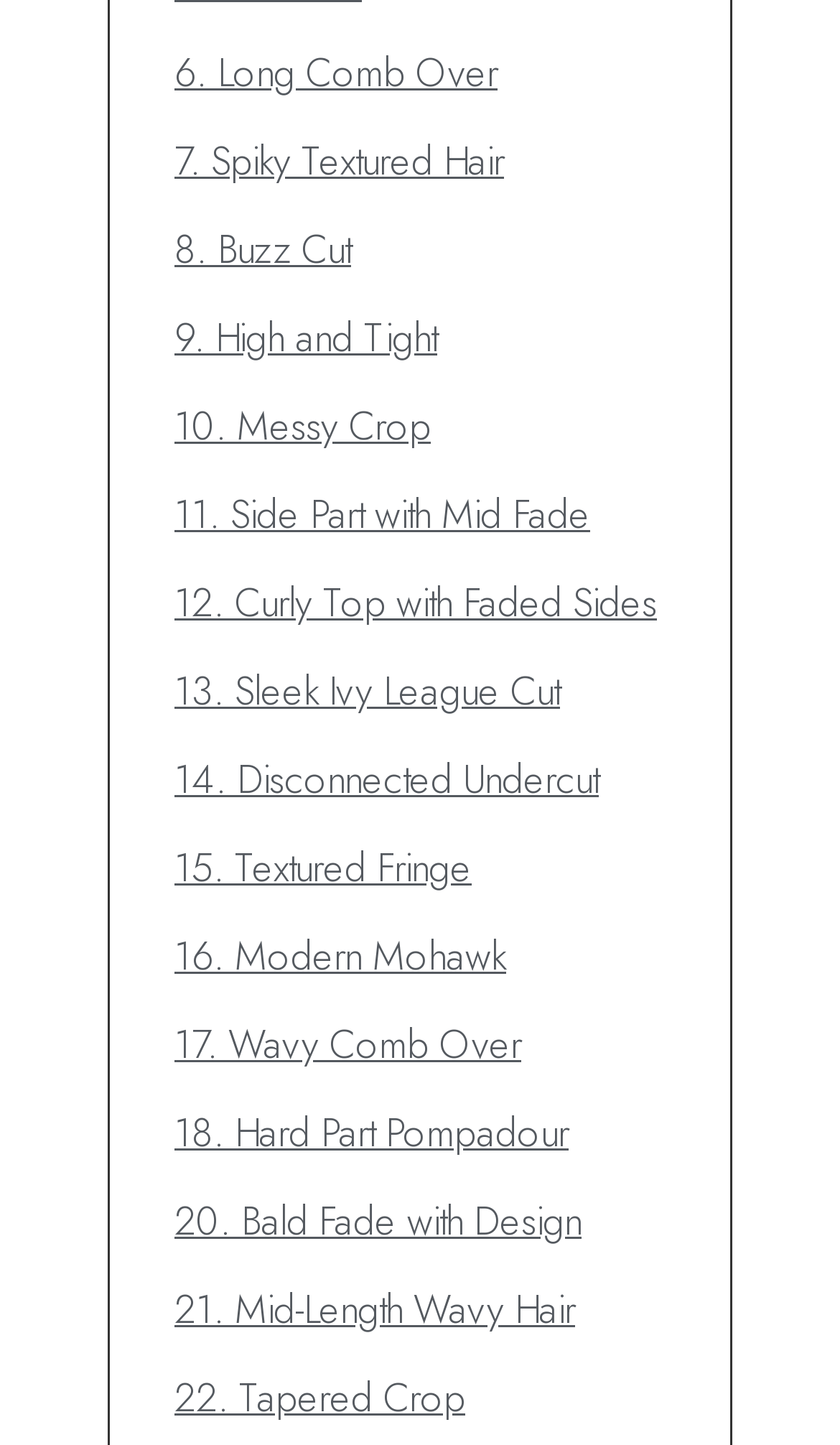Please give a succinct answer using a single word or phrase:
What is the hairstyle option that starts with 'M'?

Modern Mohawk